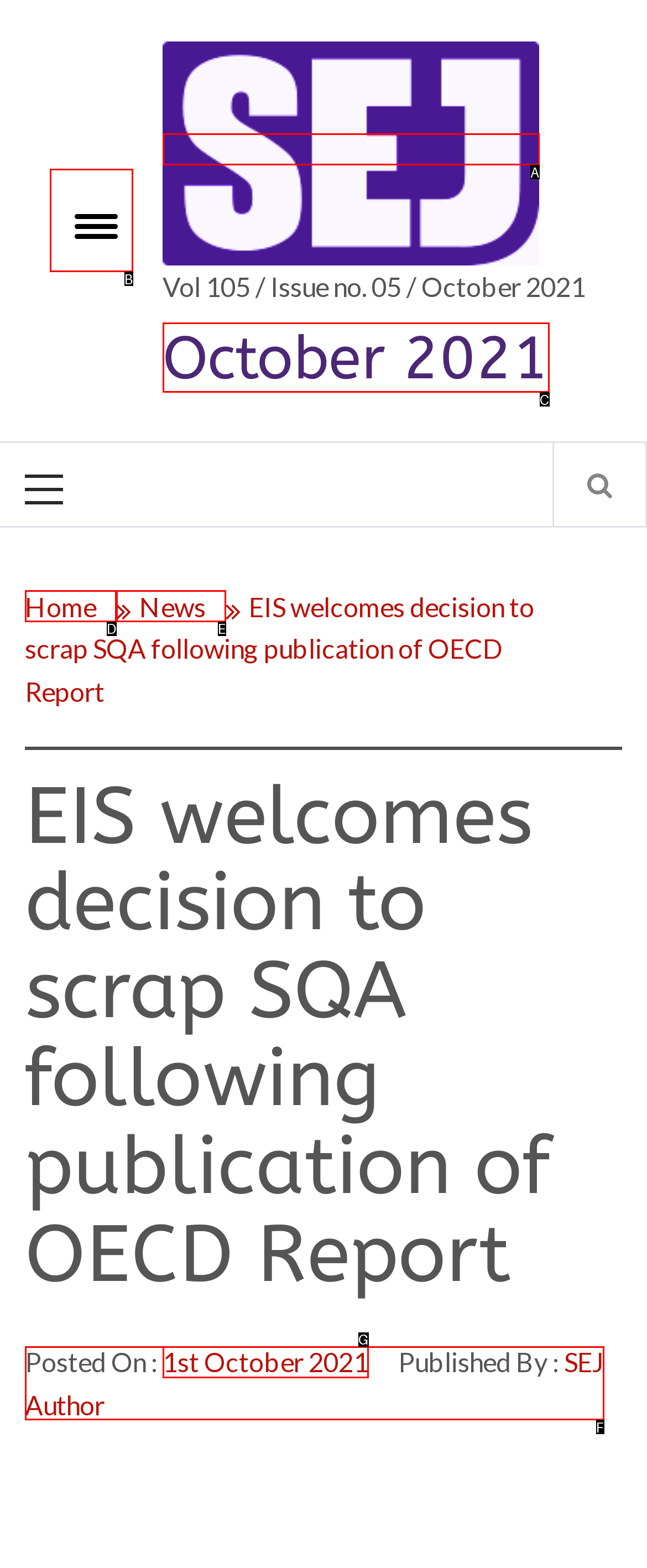Please select the letter of the HTML element that fits the description: Mini Skip Hire. Answer with the option's letter directly.

None